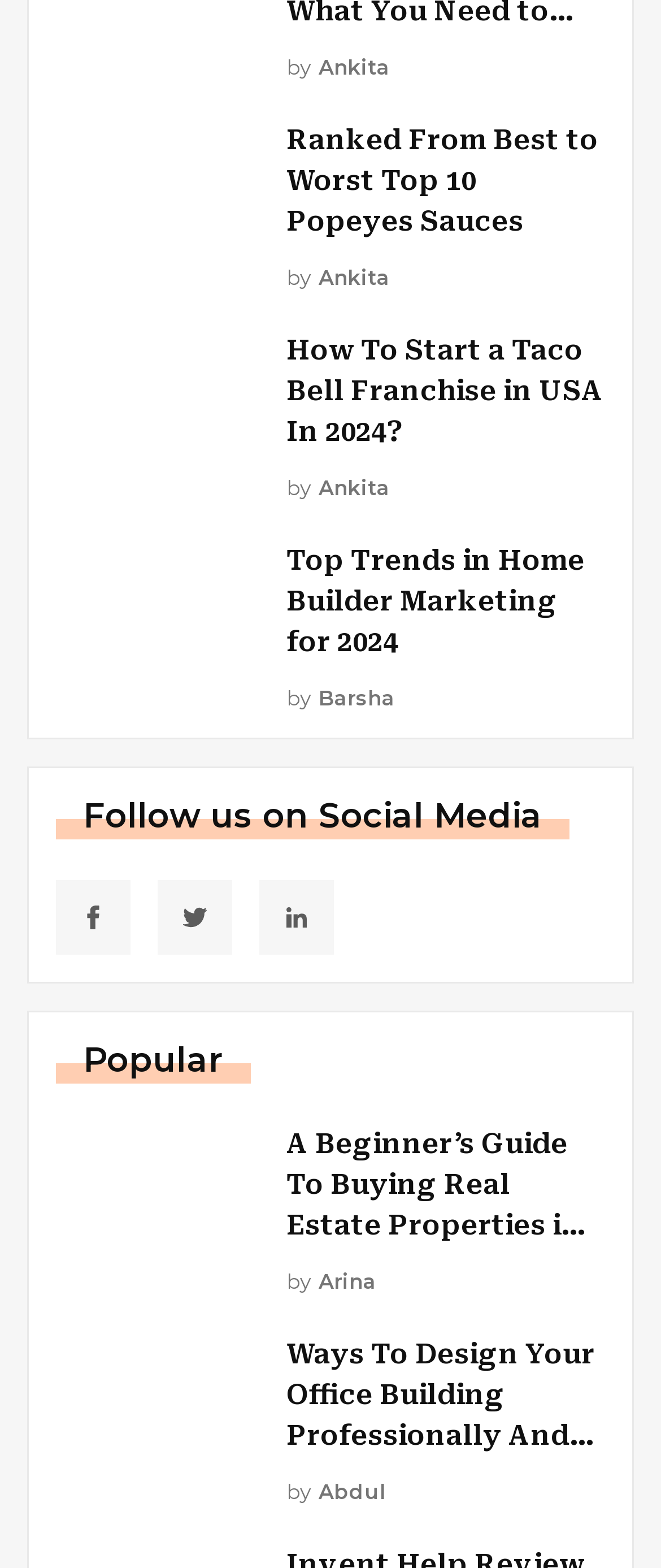Determine the bounding box coordinates of the clickable element necessary to fulfill the instruction: "Read the news". Provide the coordinates as four float numbers within the 0 to 1 range, i.e., [left, top, right, bottom].

None